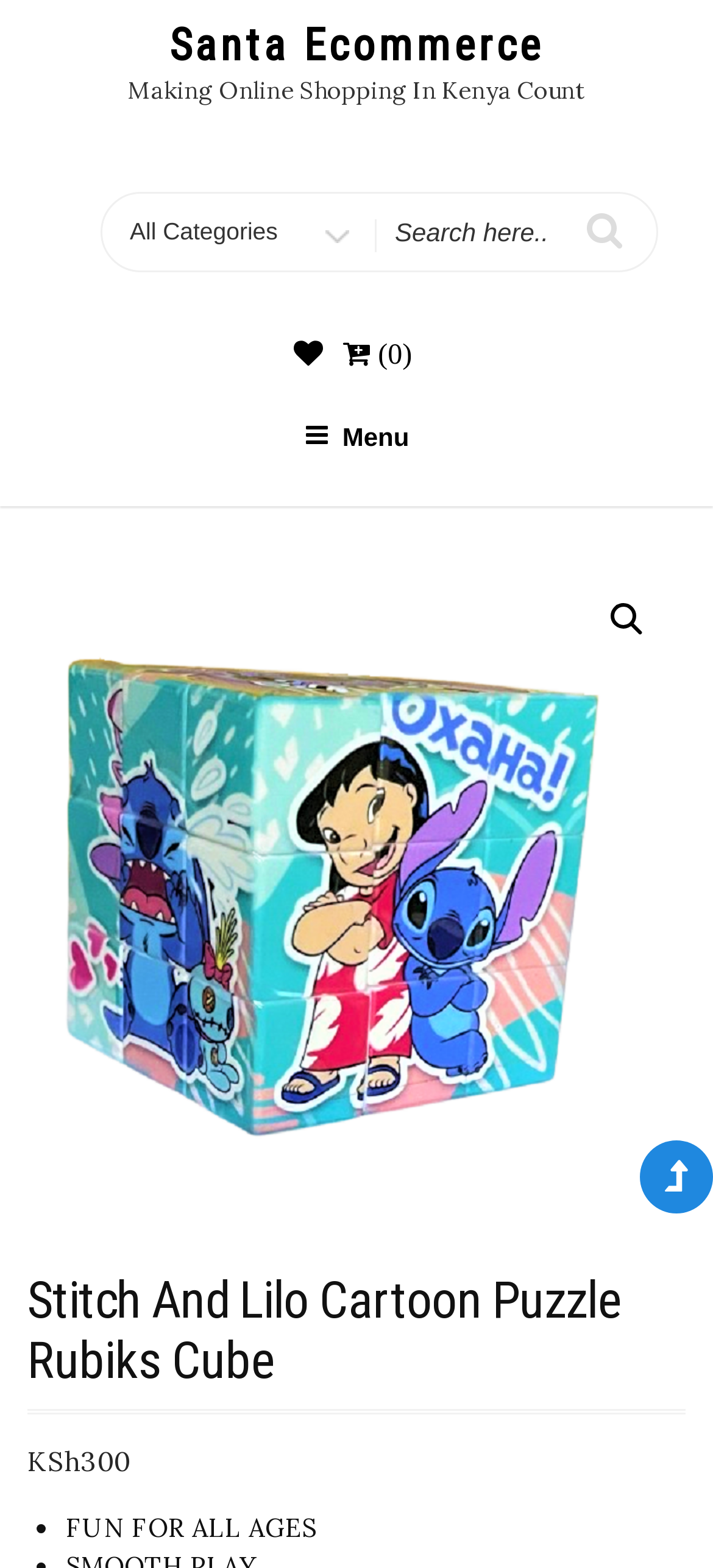Look at the image and answer the question in detail:
What is the price of the Stitch And Lilo Cartoon Puzzle Rubiks Cube?

The price of the Stitch And Lilo Cartoon Puzzle Rubiks Cube can be found below the image of the product, where it says 'KSh' followed by the numerical value '300'.